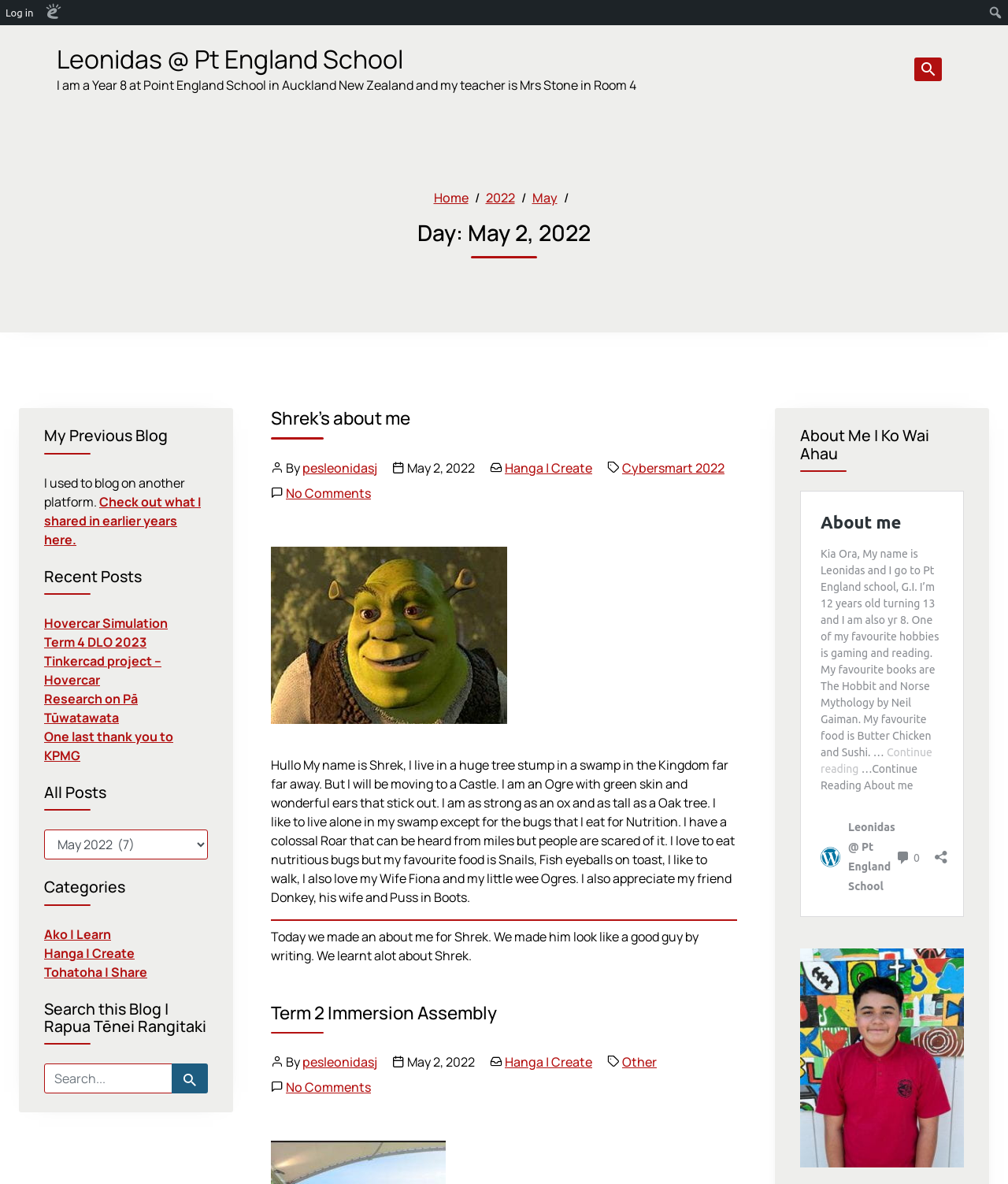Give a one-word or one-phrase response to the question:
What is the date of the blog post 'Shrek’s about me'?

May 2, 2022